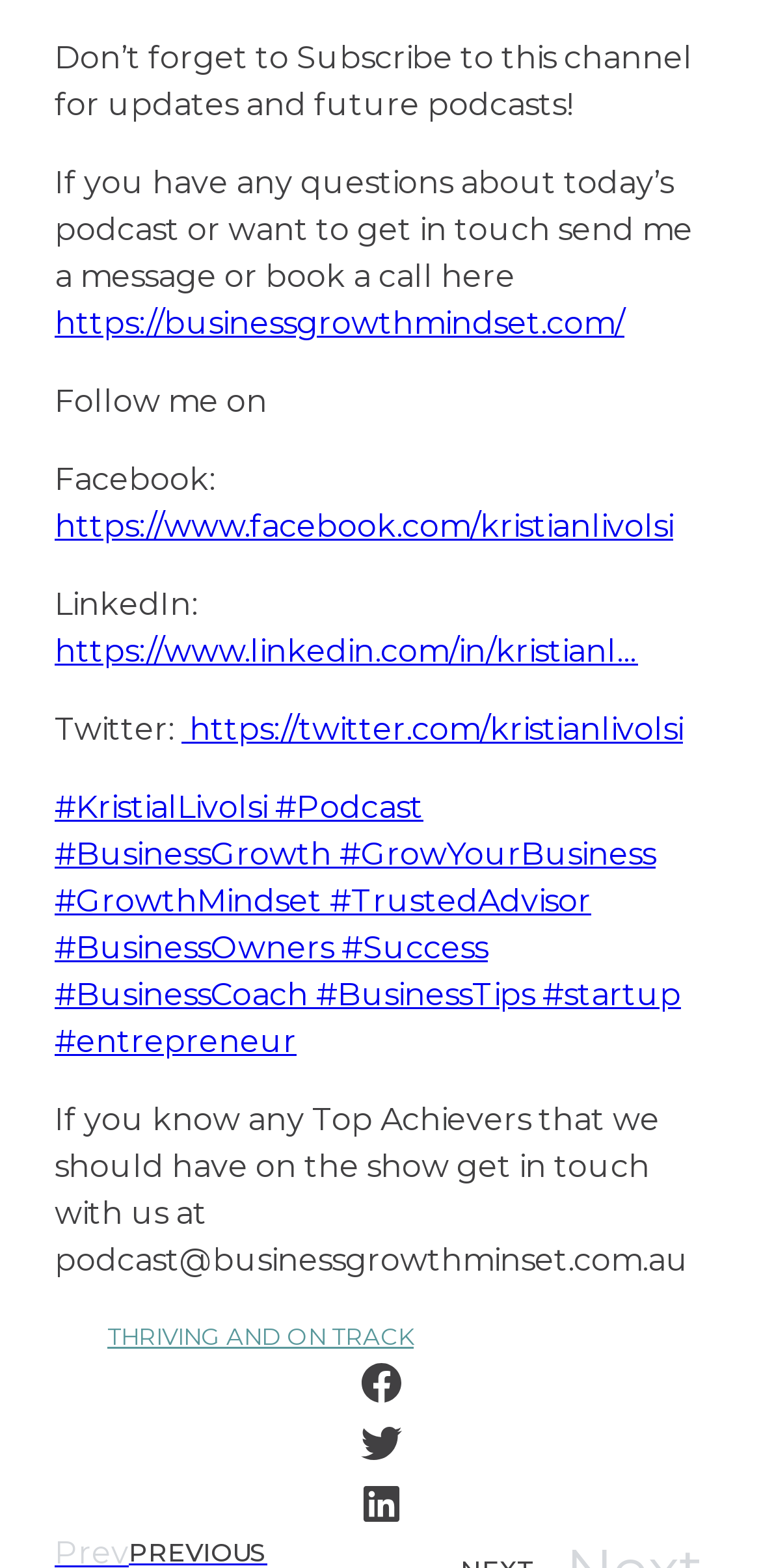Ascertain the bounding box coordinates for the UI element detailed here: "aria-label="Share on twitter"". The coordinates should be provided as [left, top, right, bottom] with each value being a float between 0 and 1.

[0.072, 0.901, 0.928, 0.94]